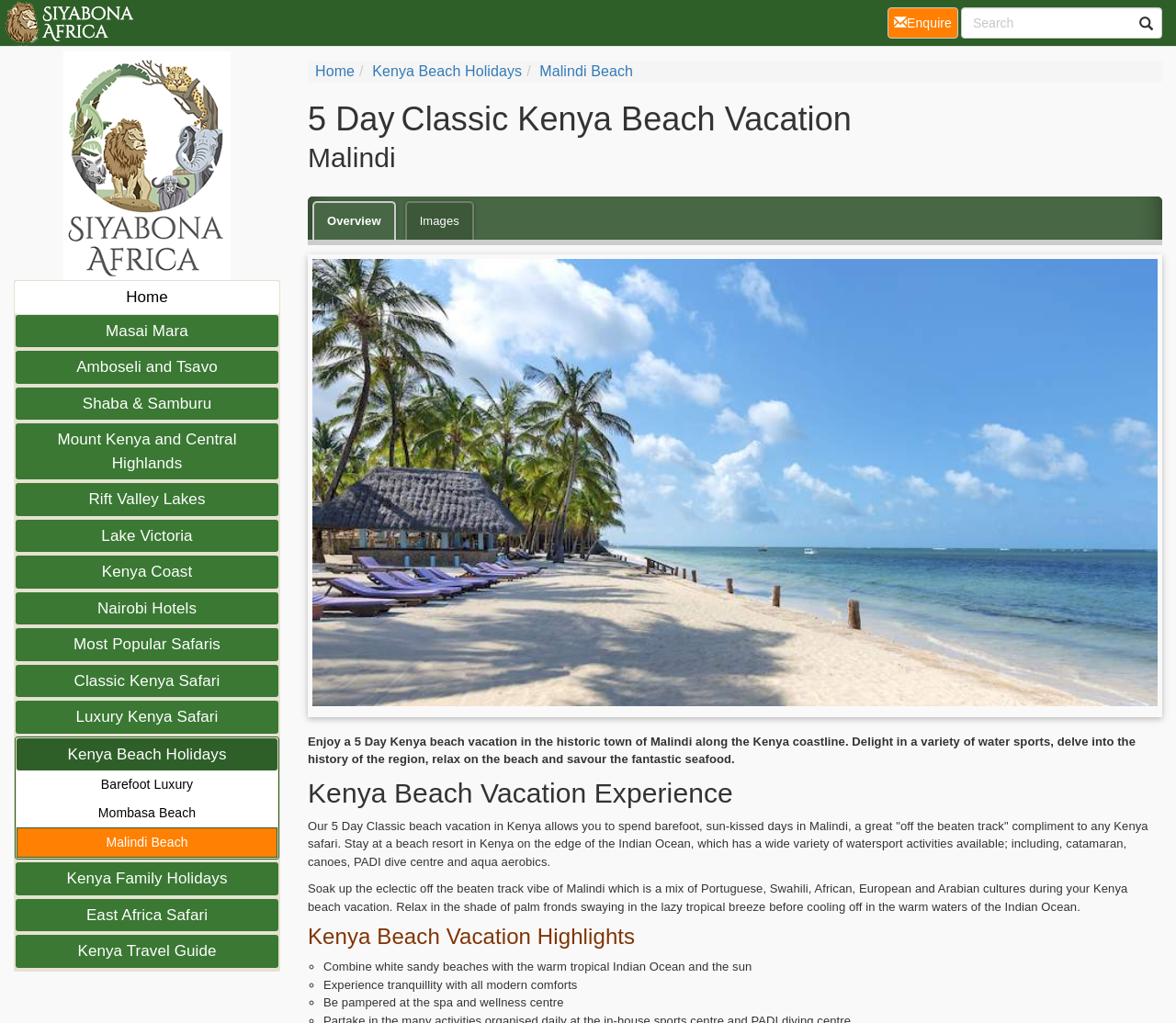How many links are there in the navigation menu?
Refer to the screenshot and respond with a concise word or phrase.

17